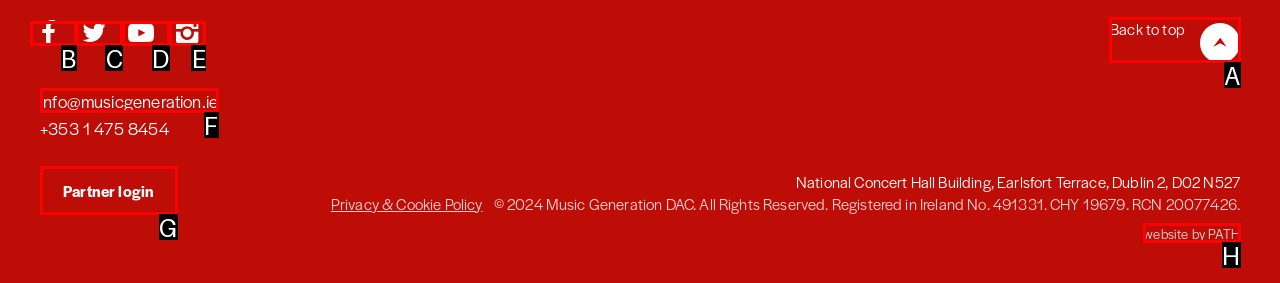Tell me which one HTML element I should click to complete this task: go back to top Answer with the option's letter from the given choices directly.

A